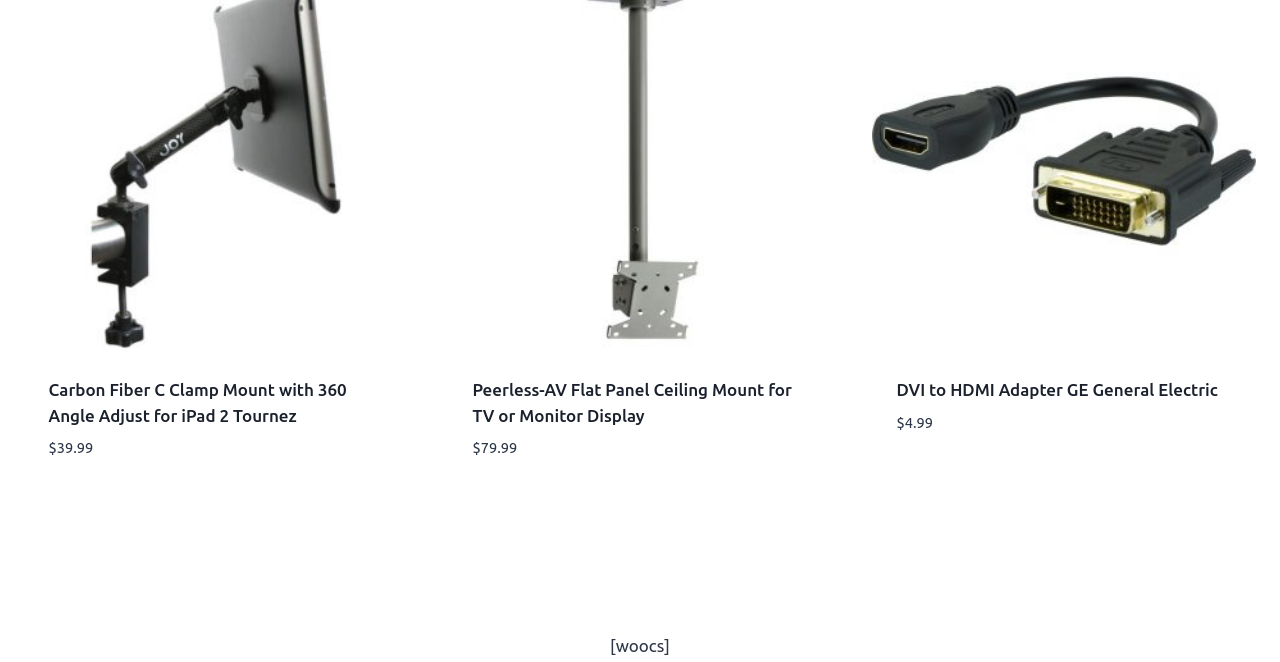Provide a one-word or brief phrase answer to the question:
How many products are displayed on this page?

3